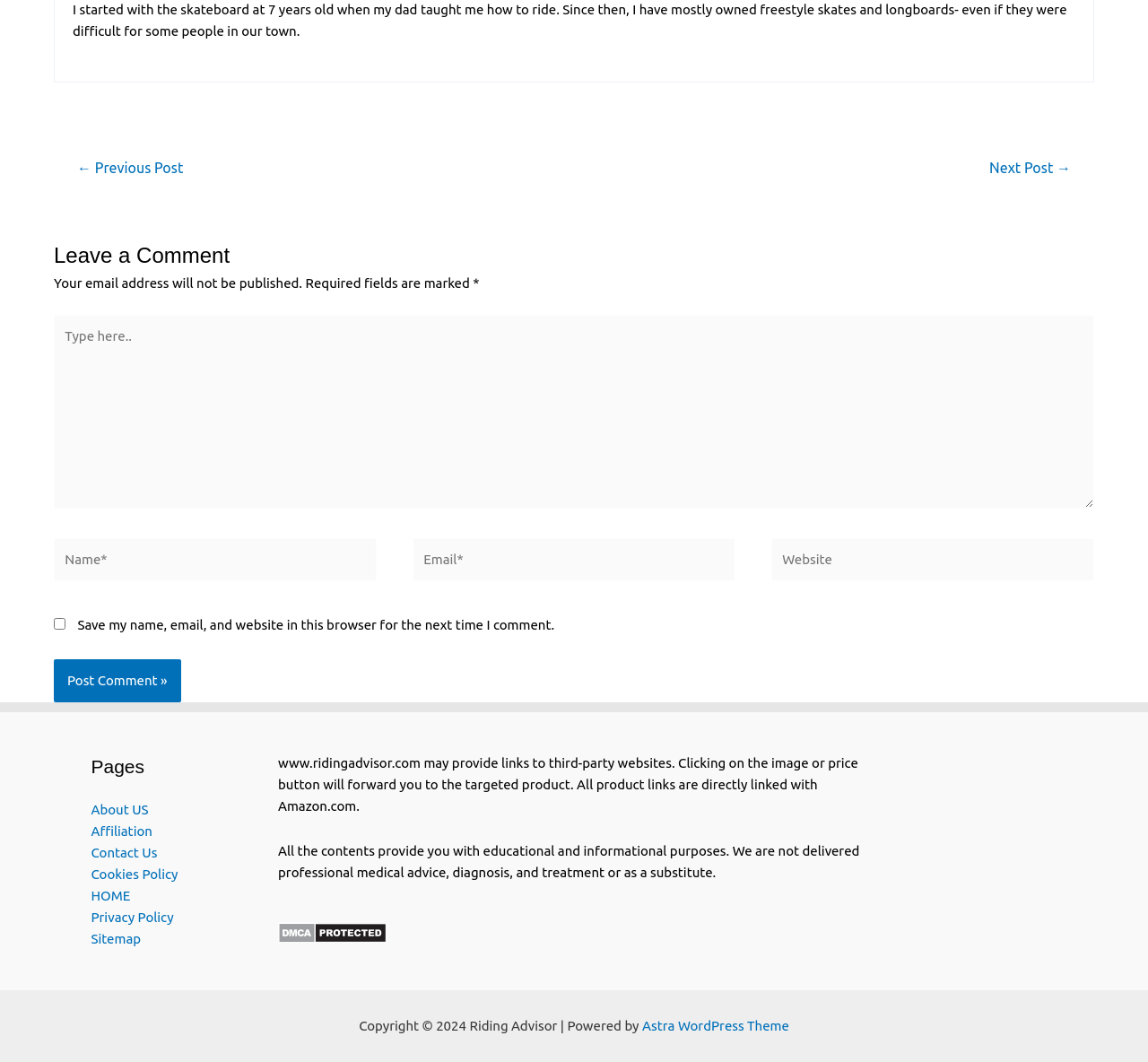Pinpoint the bounding box coordinates of the element you need to click to execute the following instruction: "Type in the 'Email*' field". The bounding box should be represented by four float numbers between 0 and 1, in the format [left, top, right, bottom].

[0.359, 0.507, 0.641, 0.548]